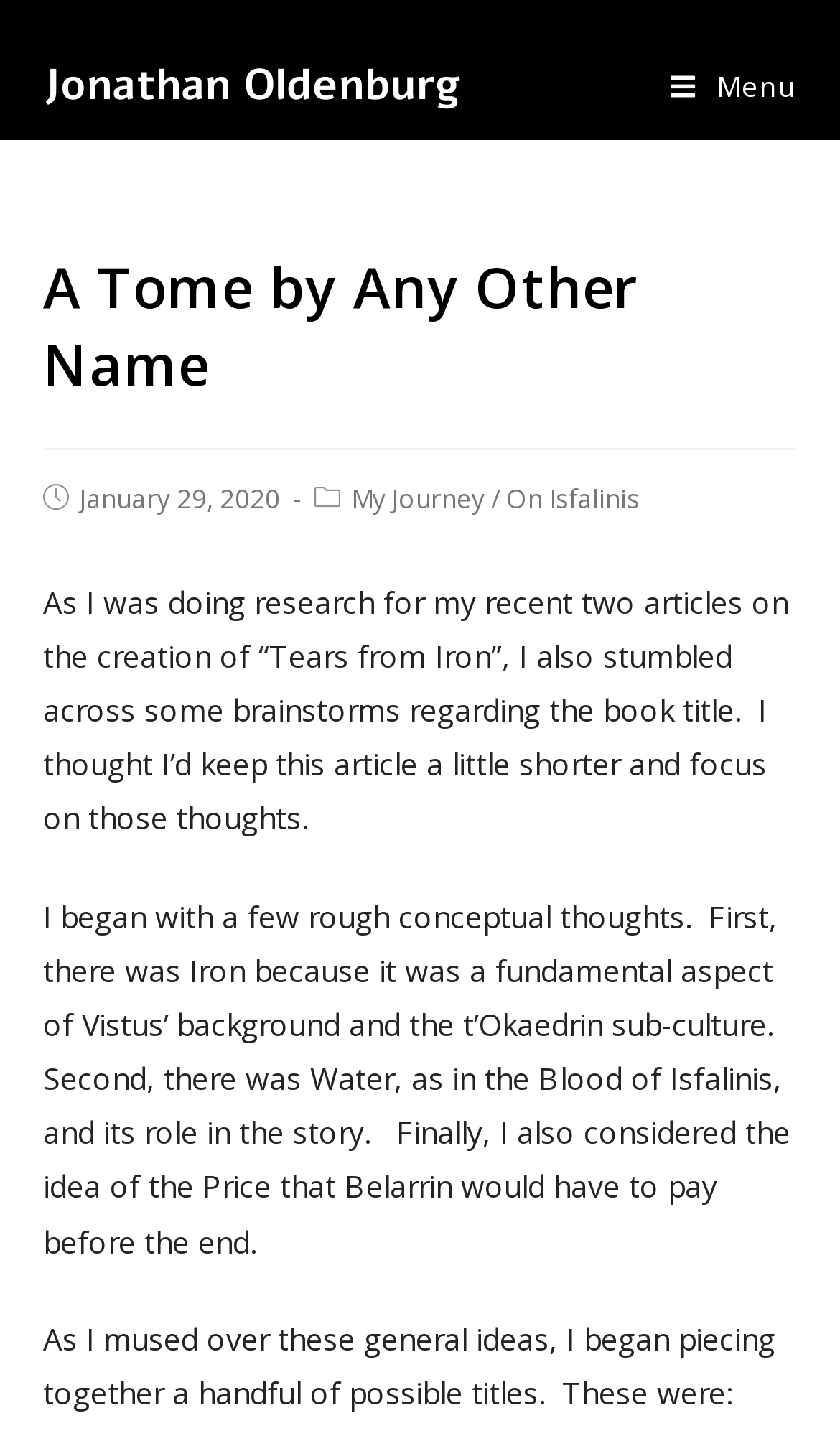Provide a short answer using a single word or phrase for the following question: 
What is the date of the post?

January 29, 2020